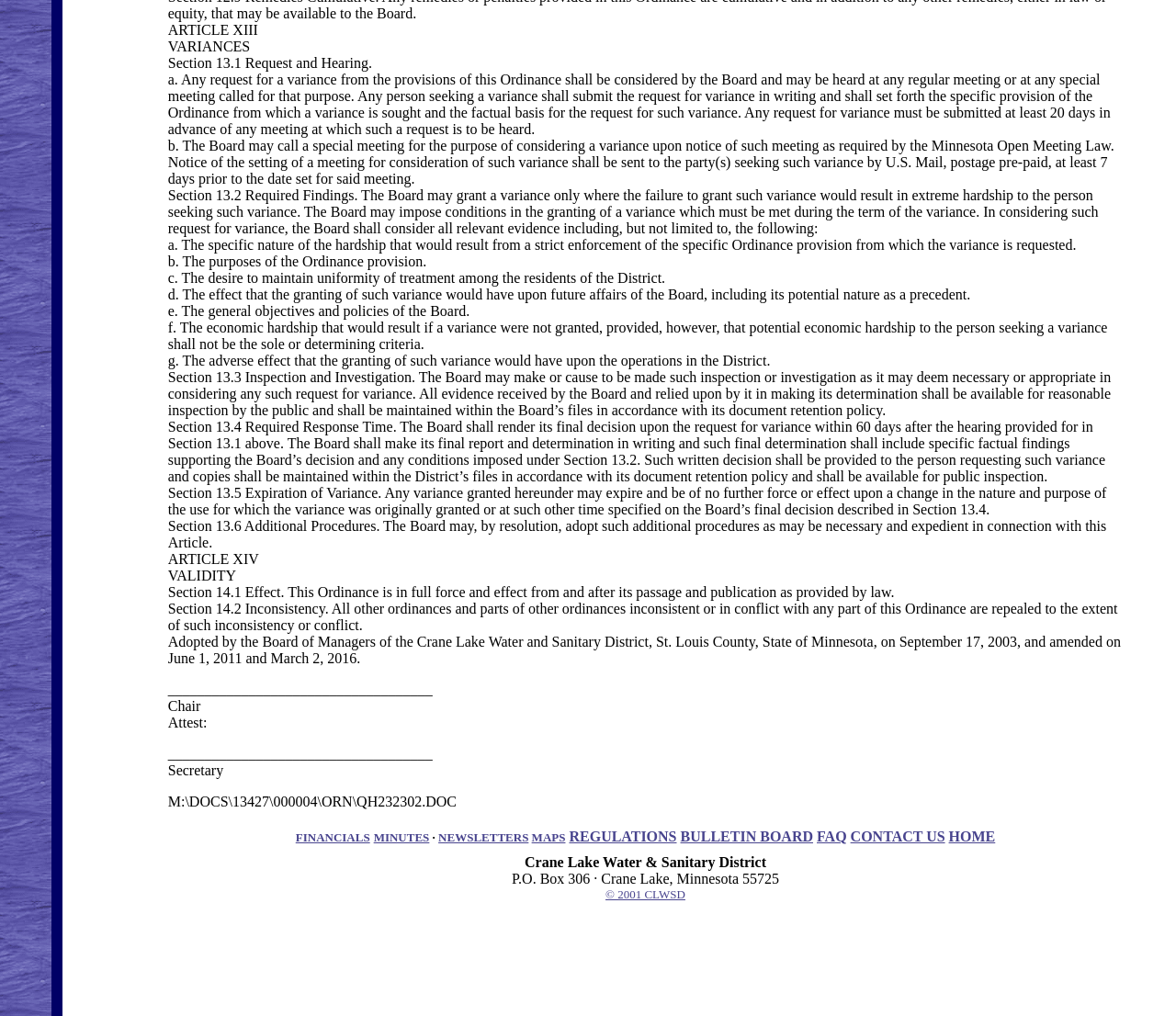Determine the bounding box coordinates for the clickable element to execute this instruction: "Click on FINANCIALS". Provide the coordinates as four float numbers between 0 and 1, i.e., [left, top, right, bottom].

[0.251, 0.816, 0.315, 0.831]